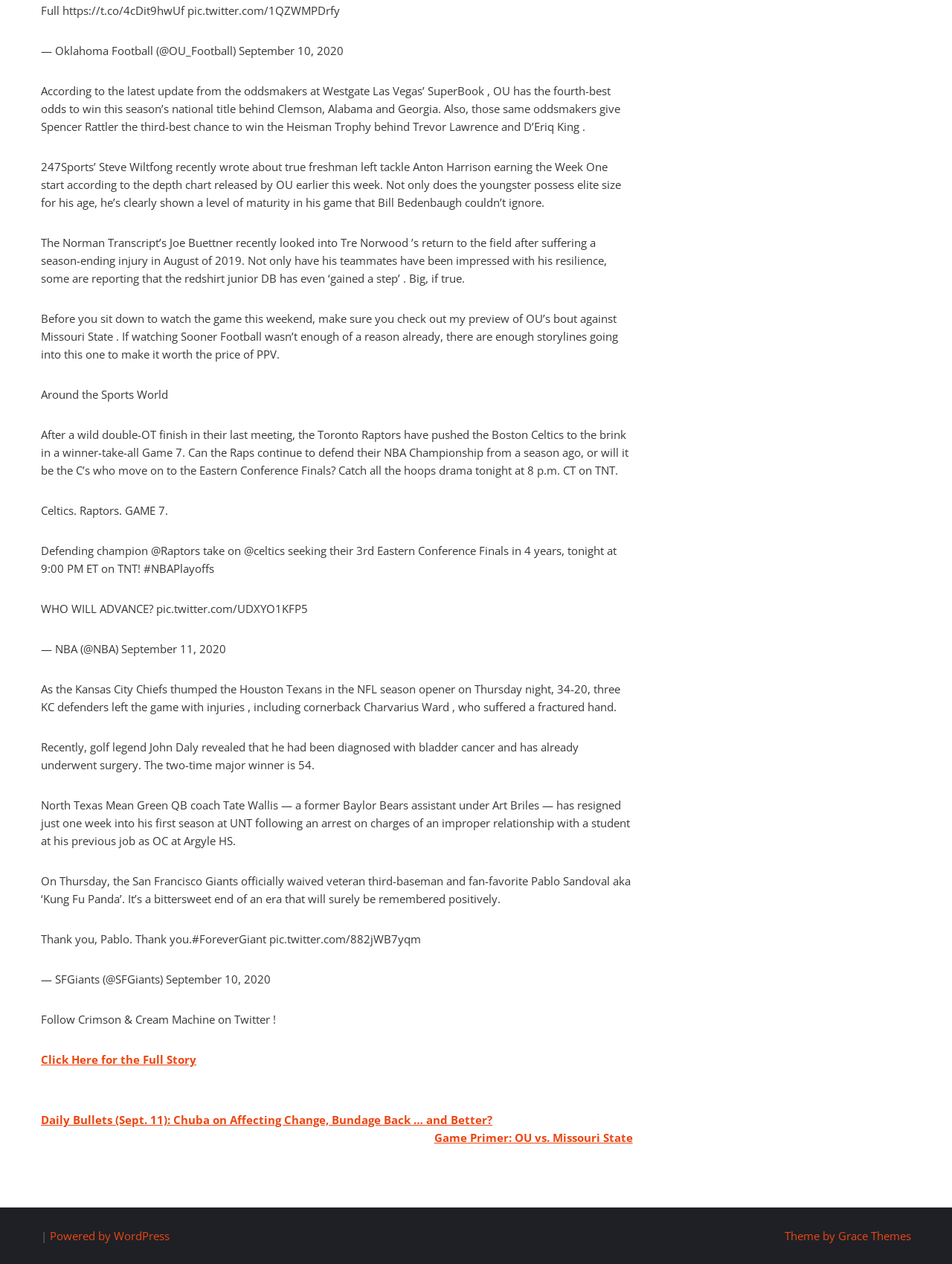Provide your answer in one word or a succinct phrase for the question: 
Who is the author of the article?

Unknown